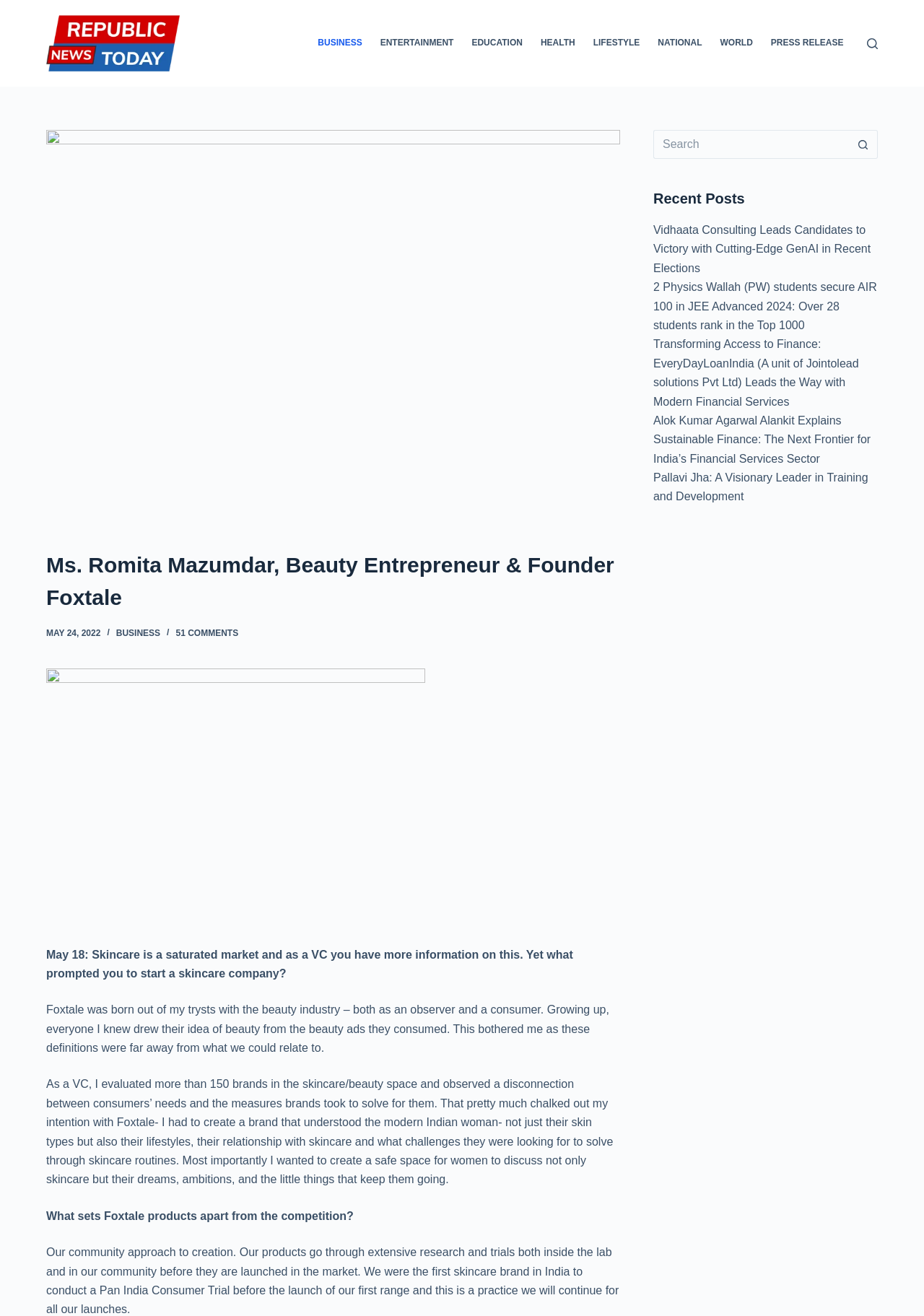Find the bounding box of the element with the following description: "alt="Republic News Today"". The coordinates must be four float numbers between 0 and 1, formatted as [left, top, right, bottom].

[0.05, 0.01, 0.195, 0.056]